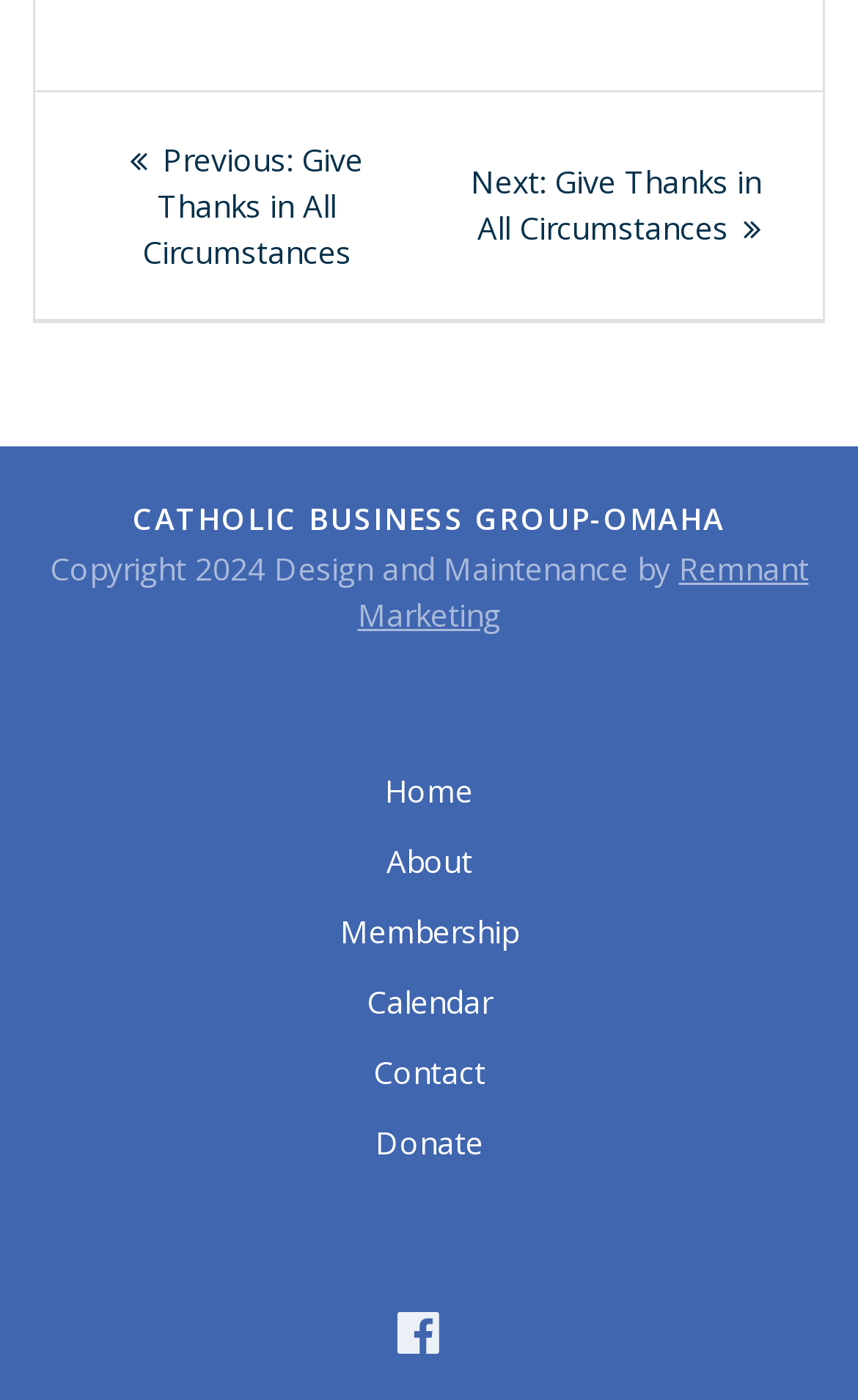Given the description: "Donate", determine the bounding box coordinates of the UI element. The coordinates should be formatted as four float numbers between 0 and 1, [left, top, right, bottom].

[0.038, 0.792, 0.962, 0.842]